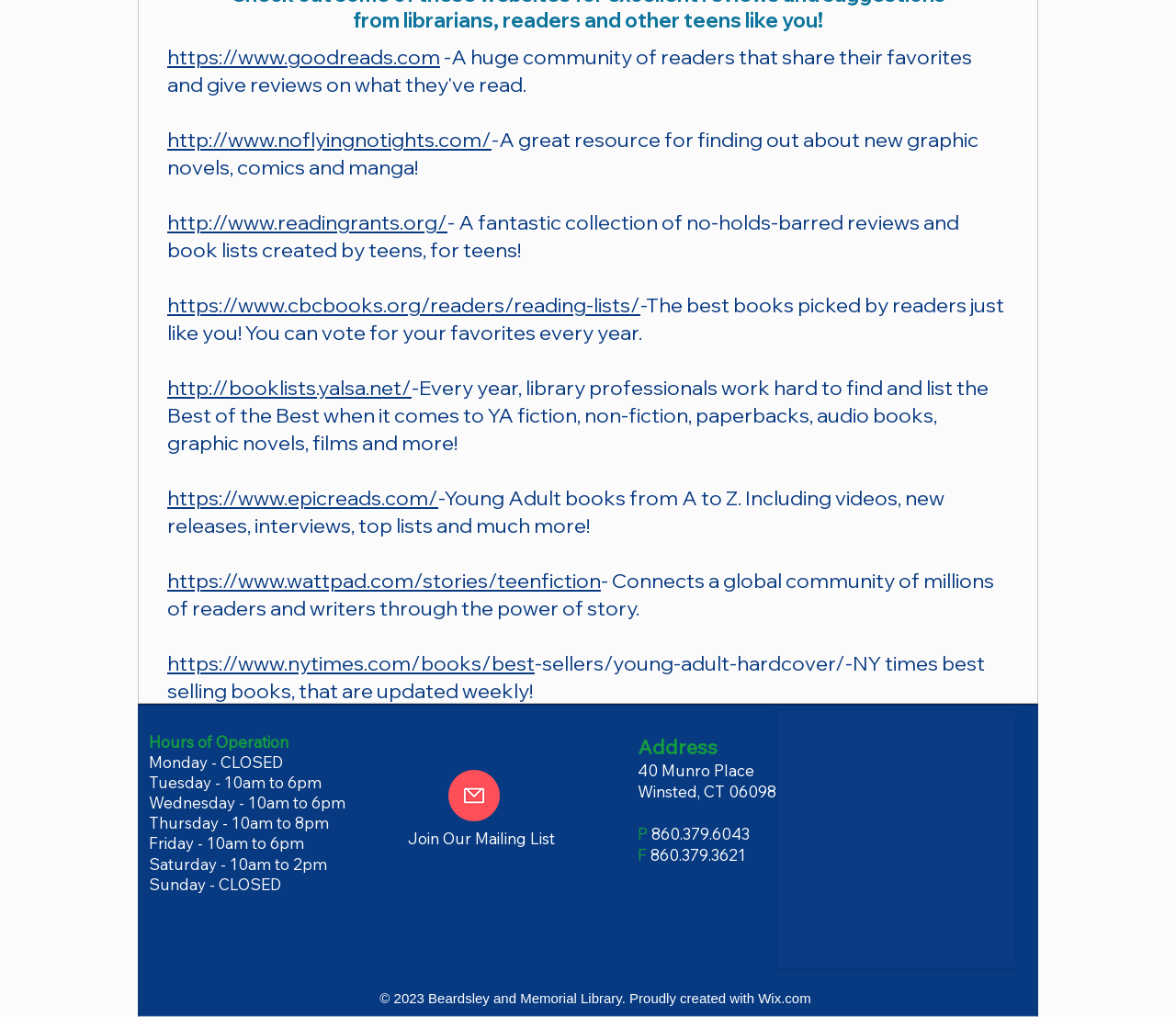Find the bounding box coordinates for the UI element that matches this description: "alt="Get James Bowman's RSS Feed"".

None